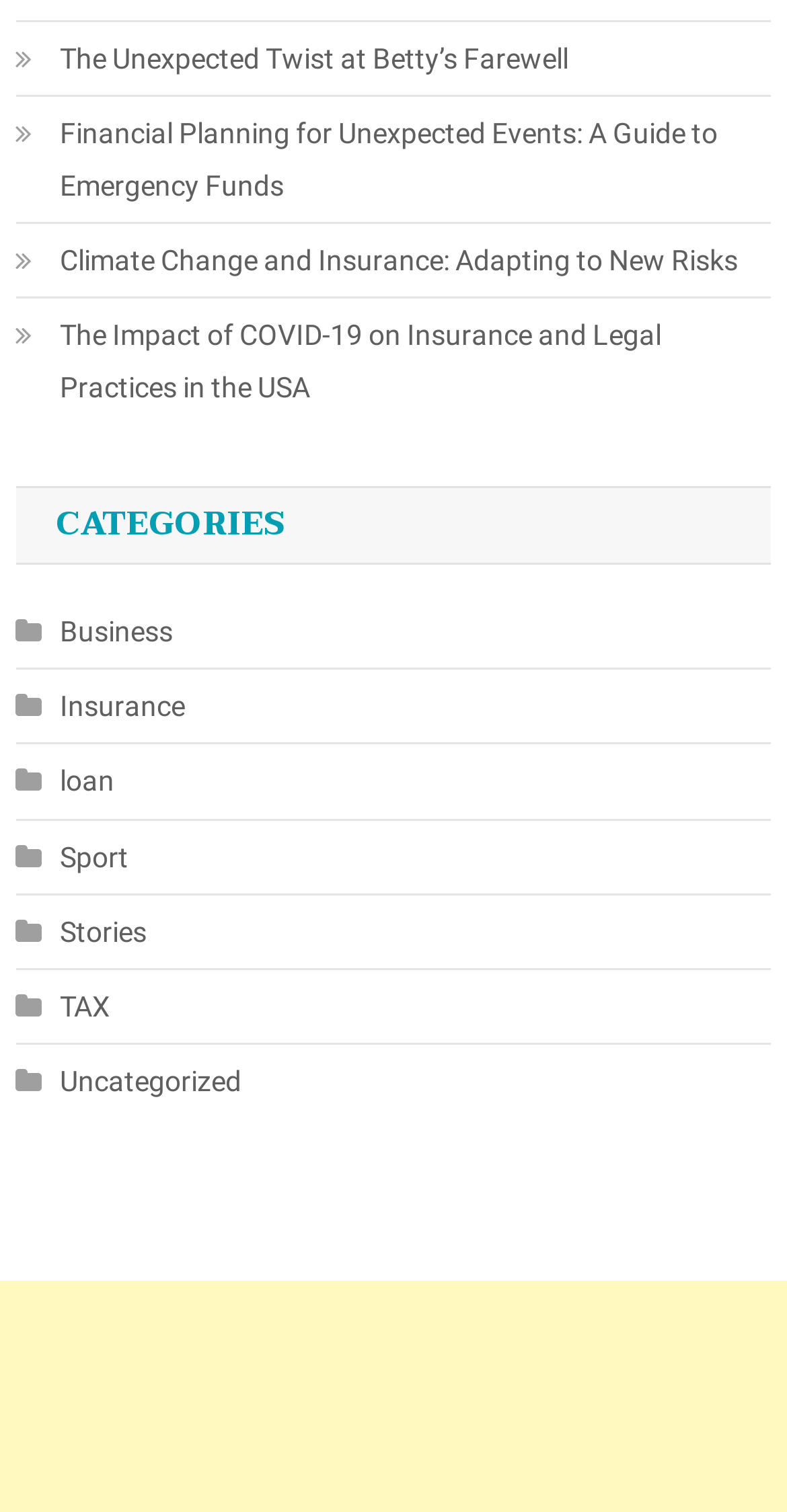What is the vertical position of the 'Insurance' category relative to the 'Business' category?
Using the details shown in the screenshot, provide a comprehensive answer to the question.

I compared the y1 and y2 coordinates of the link elements with OCR text ' Business' and ' Insurance'. The y1 and y2 coordinates of 'Business' are [0.4, 0.435], and those of 'Insurance' are [0.45, 0.485]. Since the y1 coordinate of 'Insurance' is greater than that of 'Business', I conclude that the 'Insurance' category is below the 'Business' category.